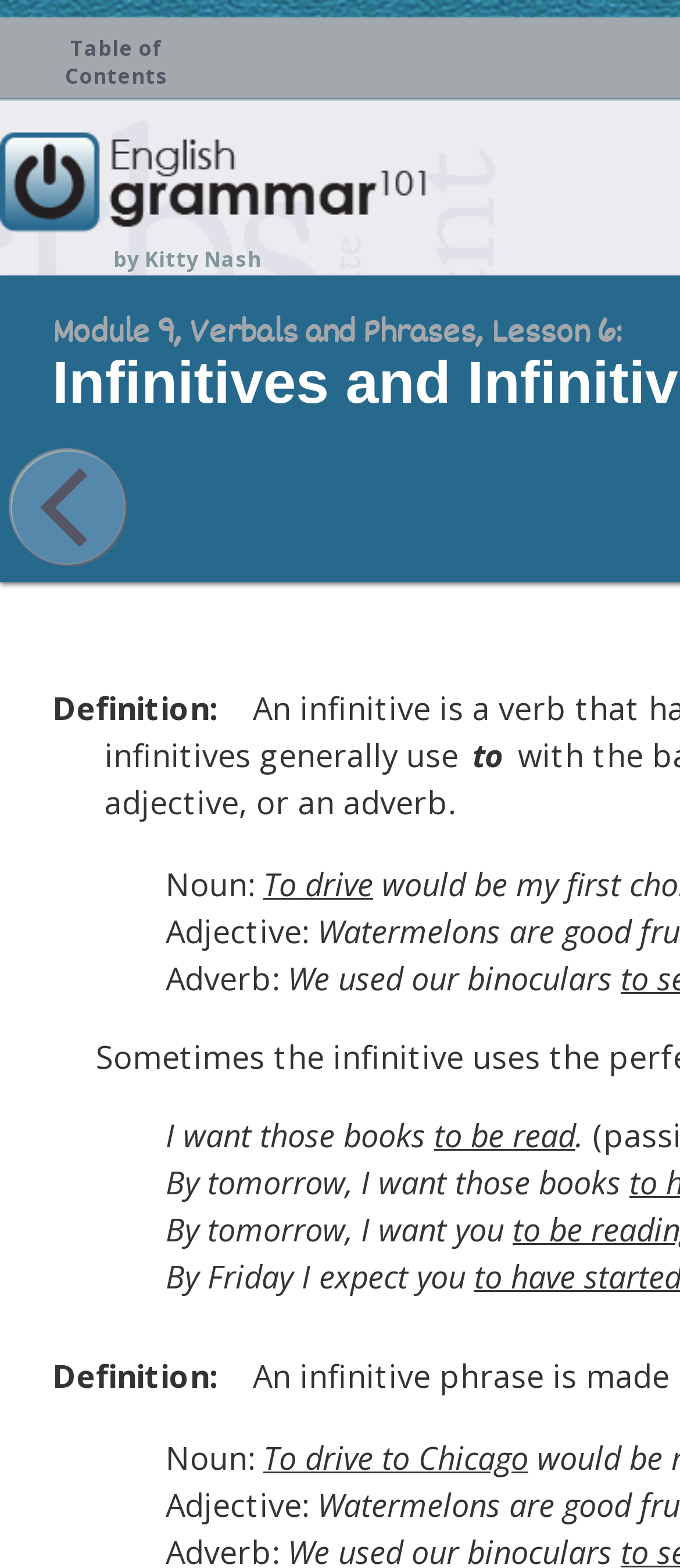Respond with a single word or phrase to the following question: What is the purpose of the 'Table of Contents' link?

To navigate to the table of contents